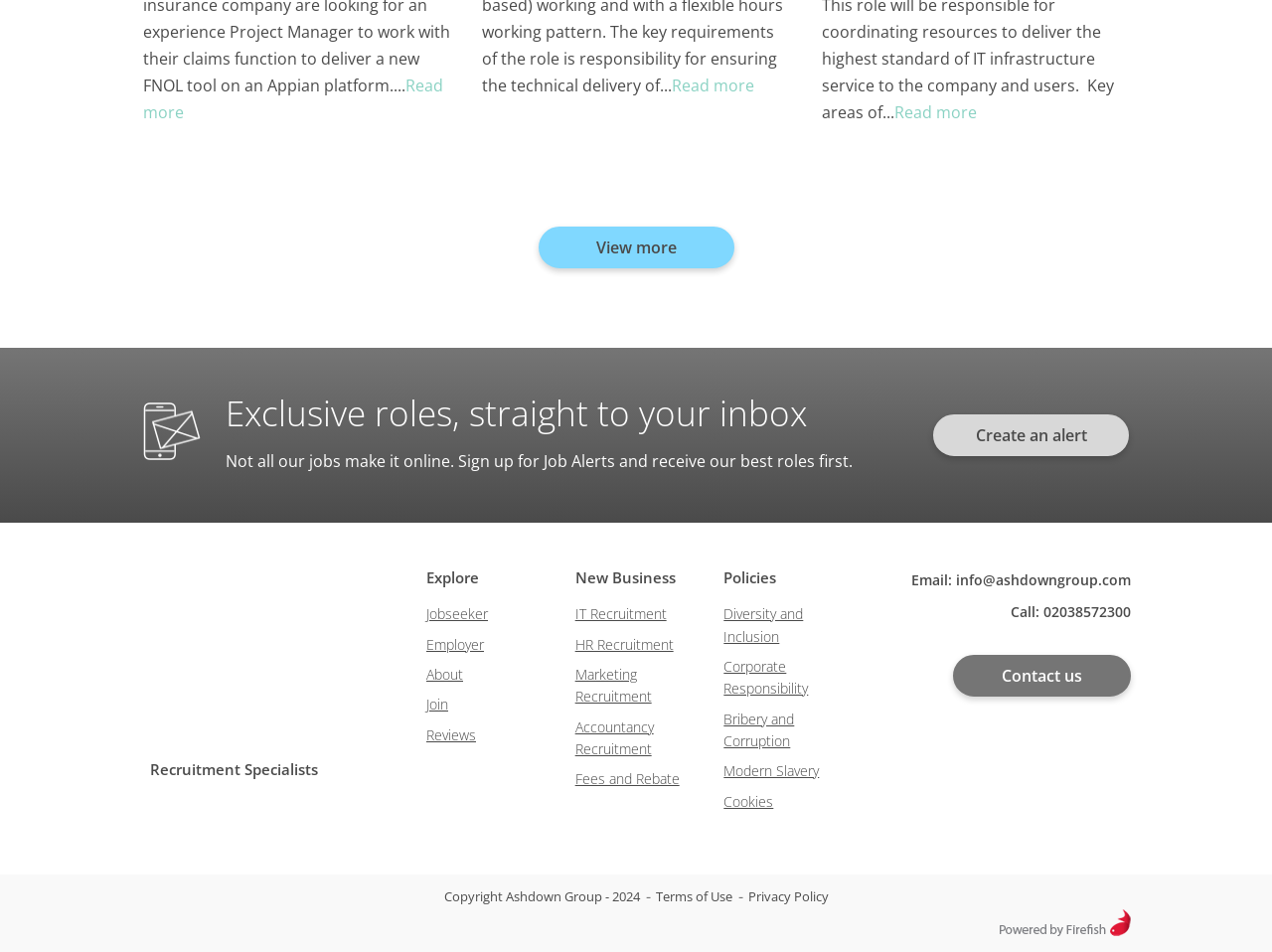Locate the bounding box coordinates of the clickable element to fulfill the following instruction: "Read more about exclusive roles". Provide the coordinates as four float numbers between 0 and 1 in the format [left, top, right, bottom].

[0.177, 0.415, 0.67, 0.452]